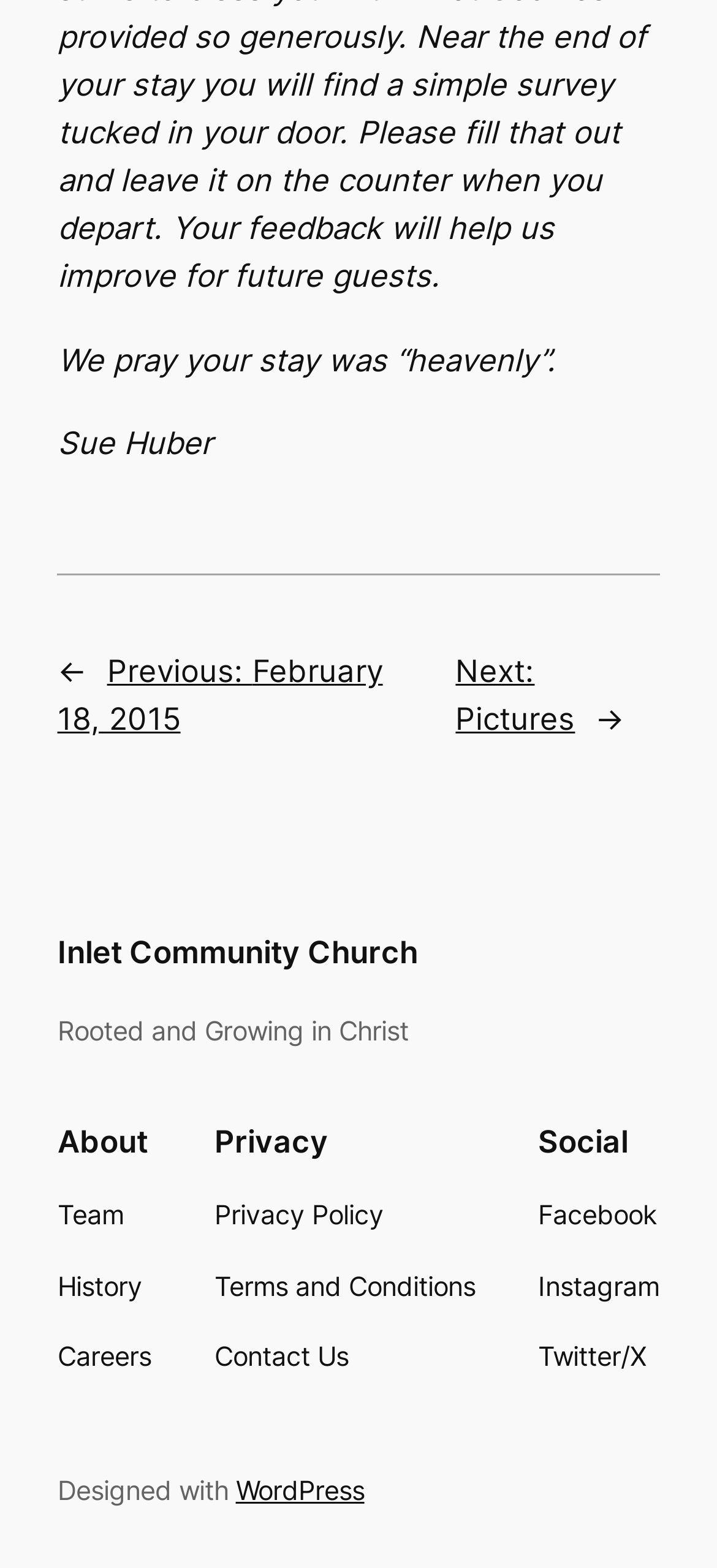Answer the question with a brief word or phrase:
How many navigation sections are there?

3